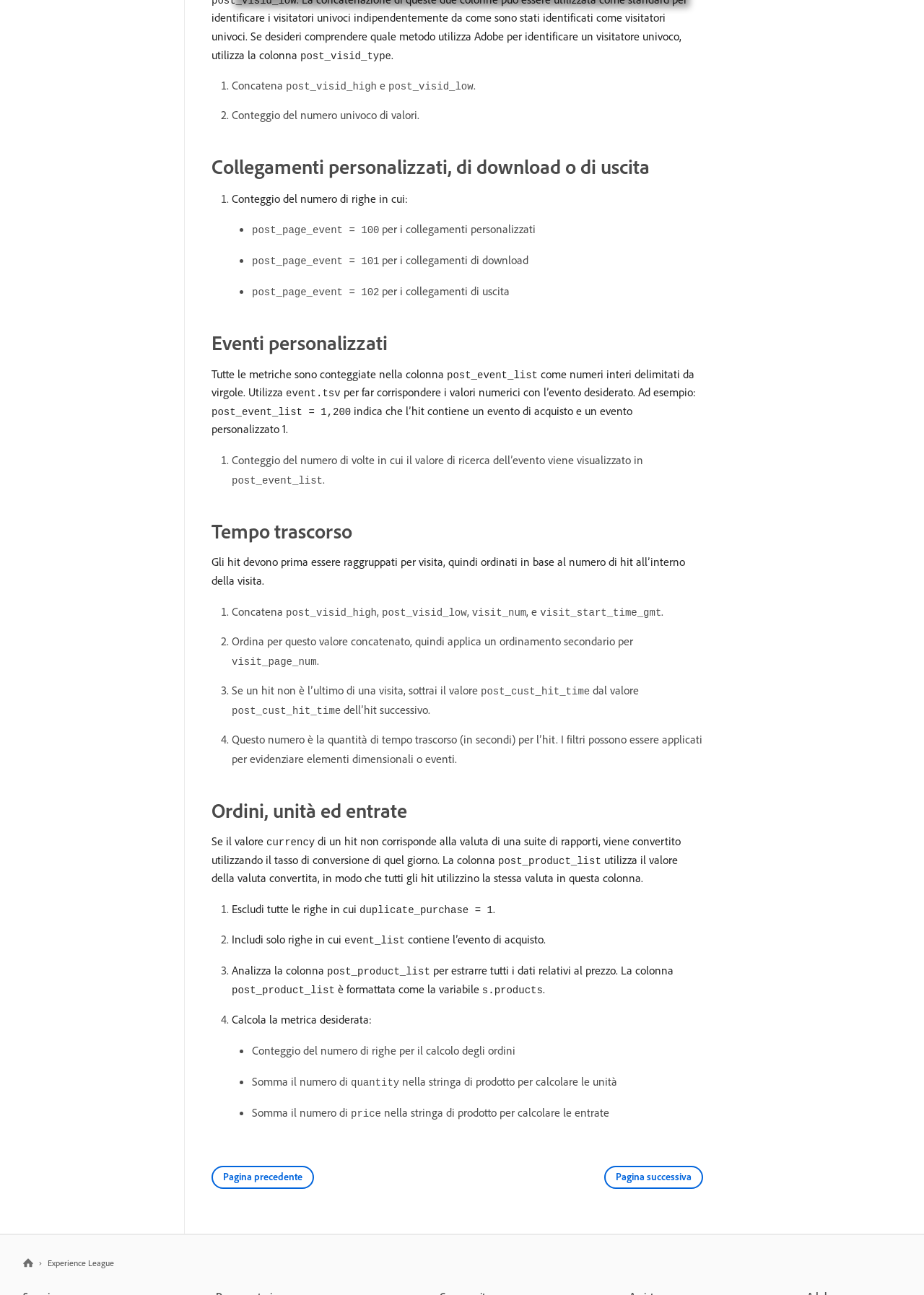What is the condition to include a row in the analysis of the post_product_list column?
Provide a detailed answer to the question using information from the image.

I found the answer by reading the text associated with the ListMarker '2.' which states 'Includi solo righe in cui event_list contiene l’evento di acquisto'.